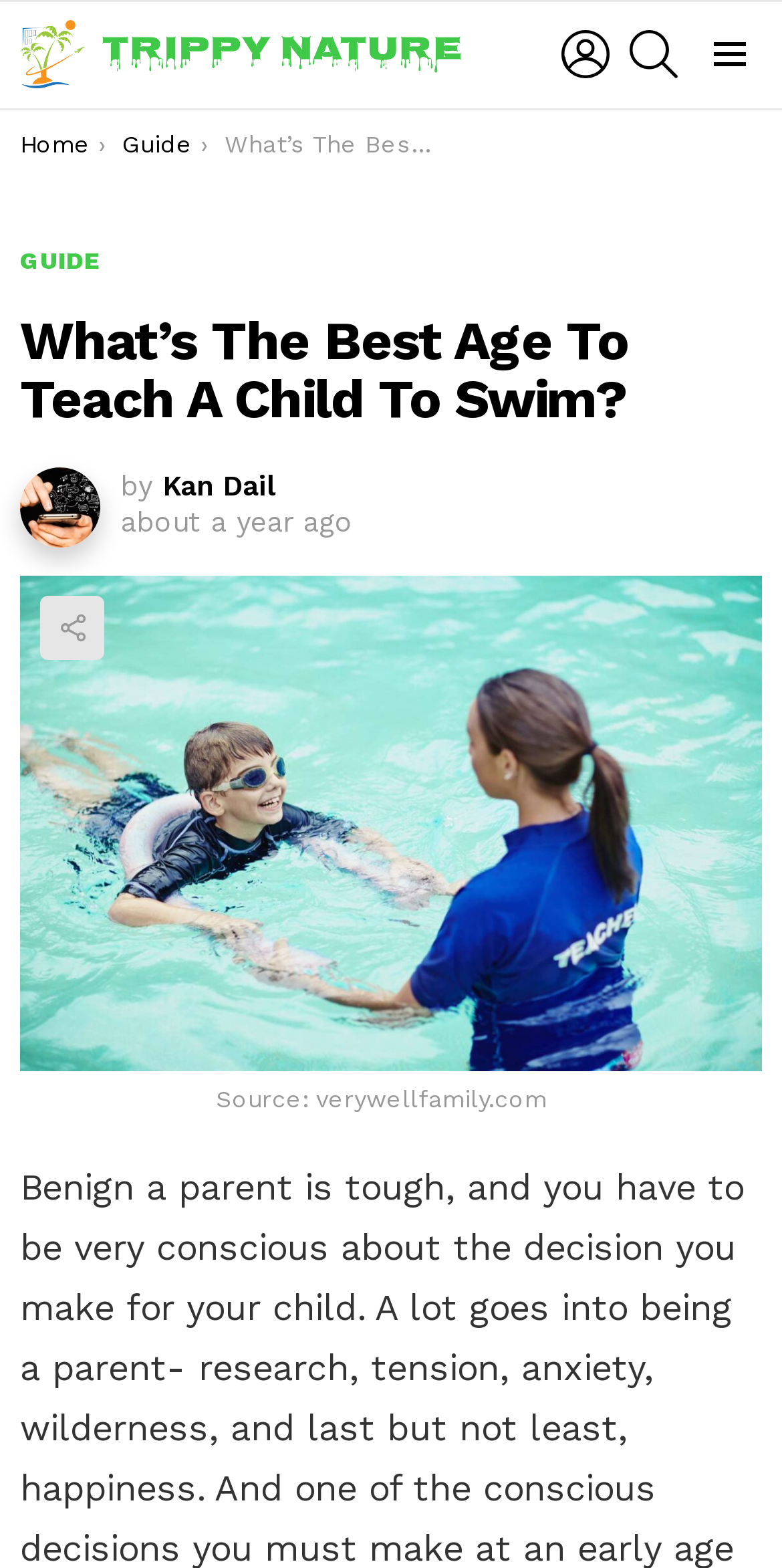Locate the bounding box coordinates of the area that needs to be clicked to fulfill the following instruction: "login to the website". The coordinates should be in the format of four float numbers between 0 and 1, namely [left, top, right, bottom].

[0.718, 0.009, 0.779, 0.06]